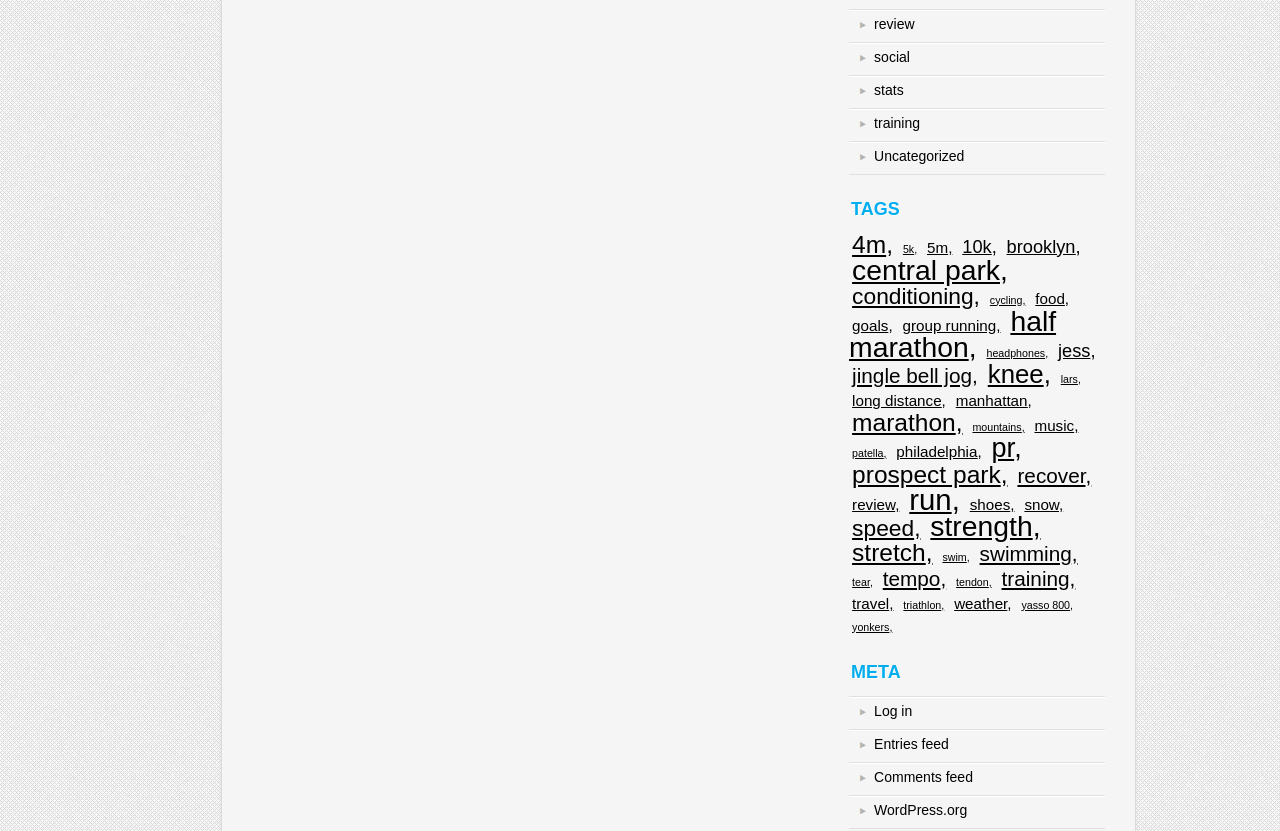Determine the bounding box coordinates of the area to click in order to meet this instruction: "view tags".

[0.663, 0.241, 0.864, 0.265]